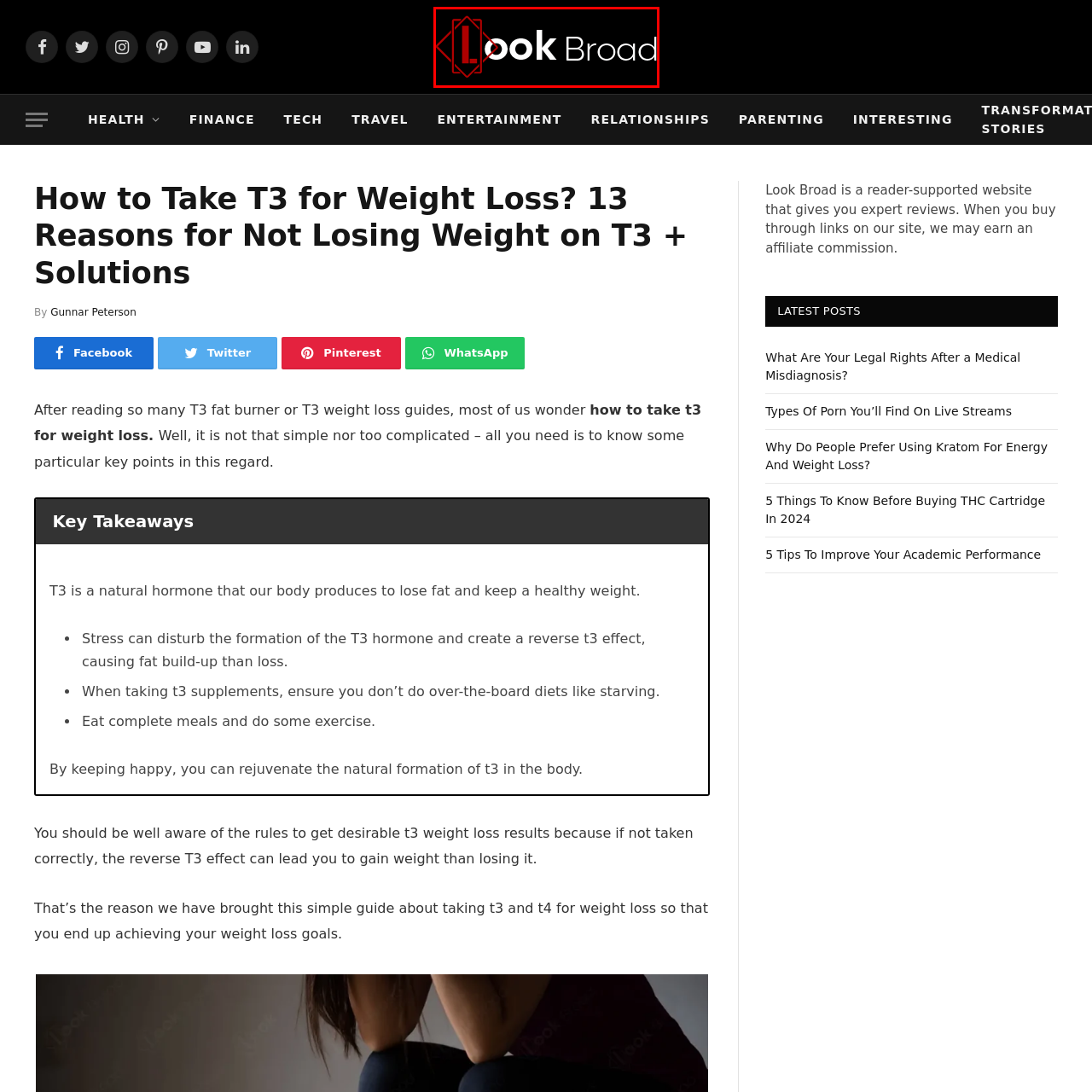Carefully describe the image located within the red boundary.

The image features the logo of "Look Broad," a reader-supported website dedicated to providing expert reviews and insights. The design includes the stylized letter "L" in a diamond shape, accompanied by the words "look" and "broad" in a modern font. The logo's color scheme emphasizes a sharp contrast against a black background, making it visually striking. This branding signifies the platform’s commitment to delivering valuable content across various topics, including health, finance, tech, and more.